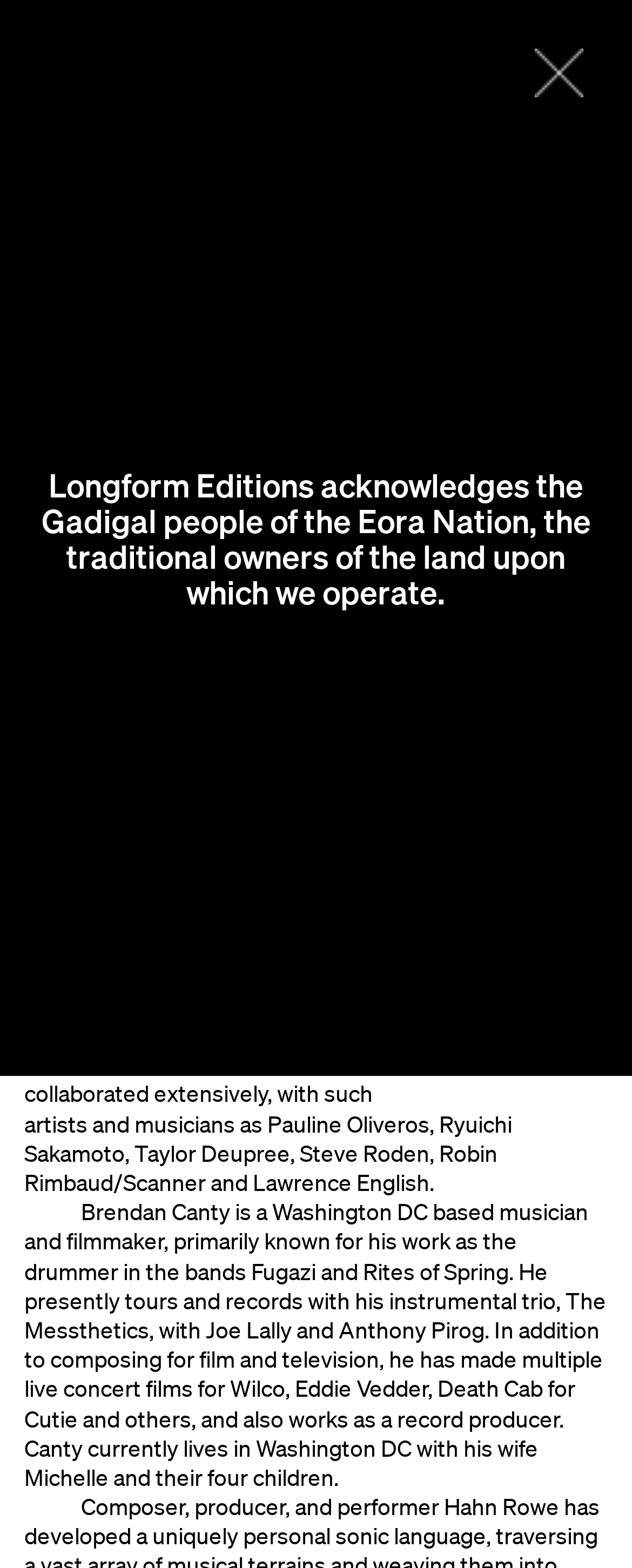Identify the coordinates of the bounding box for the element described below: "Bandcamp". Return the coordinates as four float numbers between 0 and 1: [left, top, right, bottom].

[0.038, 0.209, 0.962, 0.239]